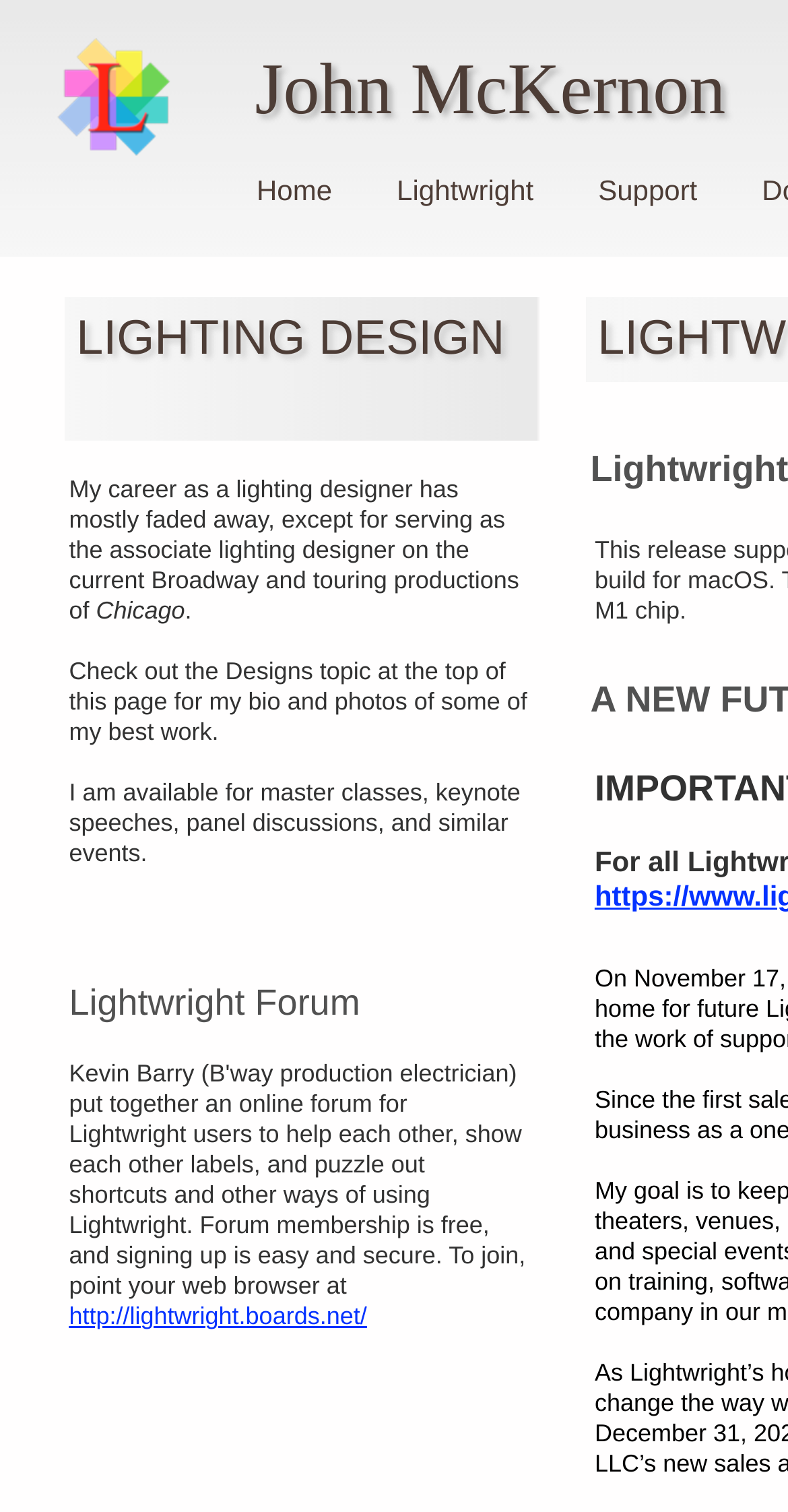Provide the bounding box coordinates of the HTML element this sentence describes: "Support". The bounding box coordinates consist of four float numbers between 0 and 1, i.e., [left, top, right, bottom].

[0.751, 0.107, 0.893, 0.146]